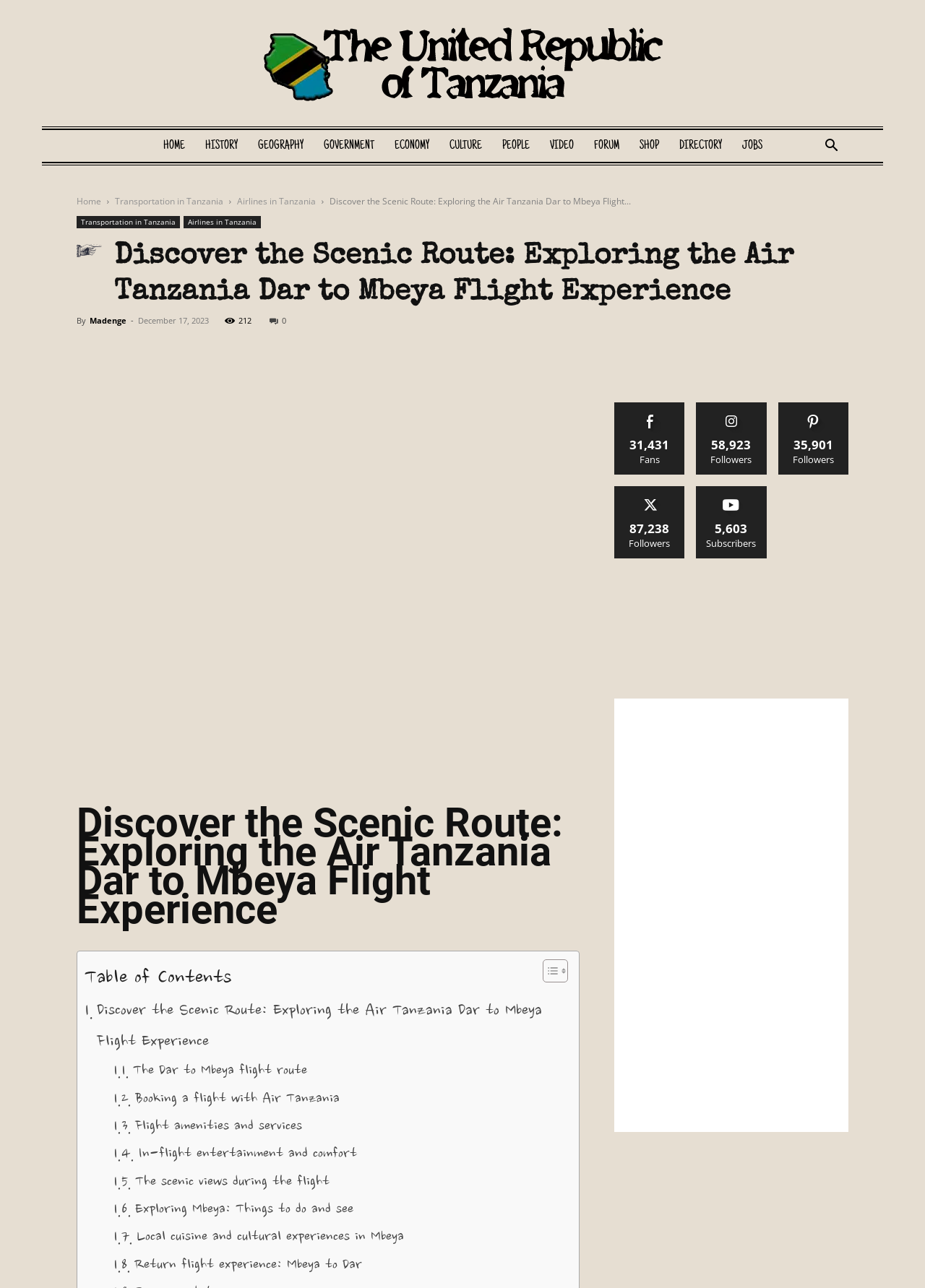Generate the text of the webpage's primary heading.

Discover the Scenic Route: Exploring the Air Tanzania Dar to Mbeya Flight Experience